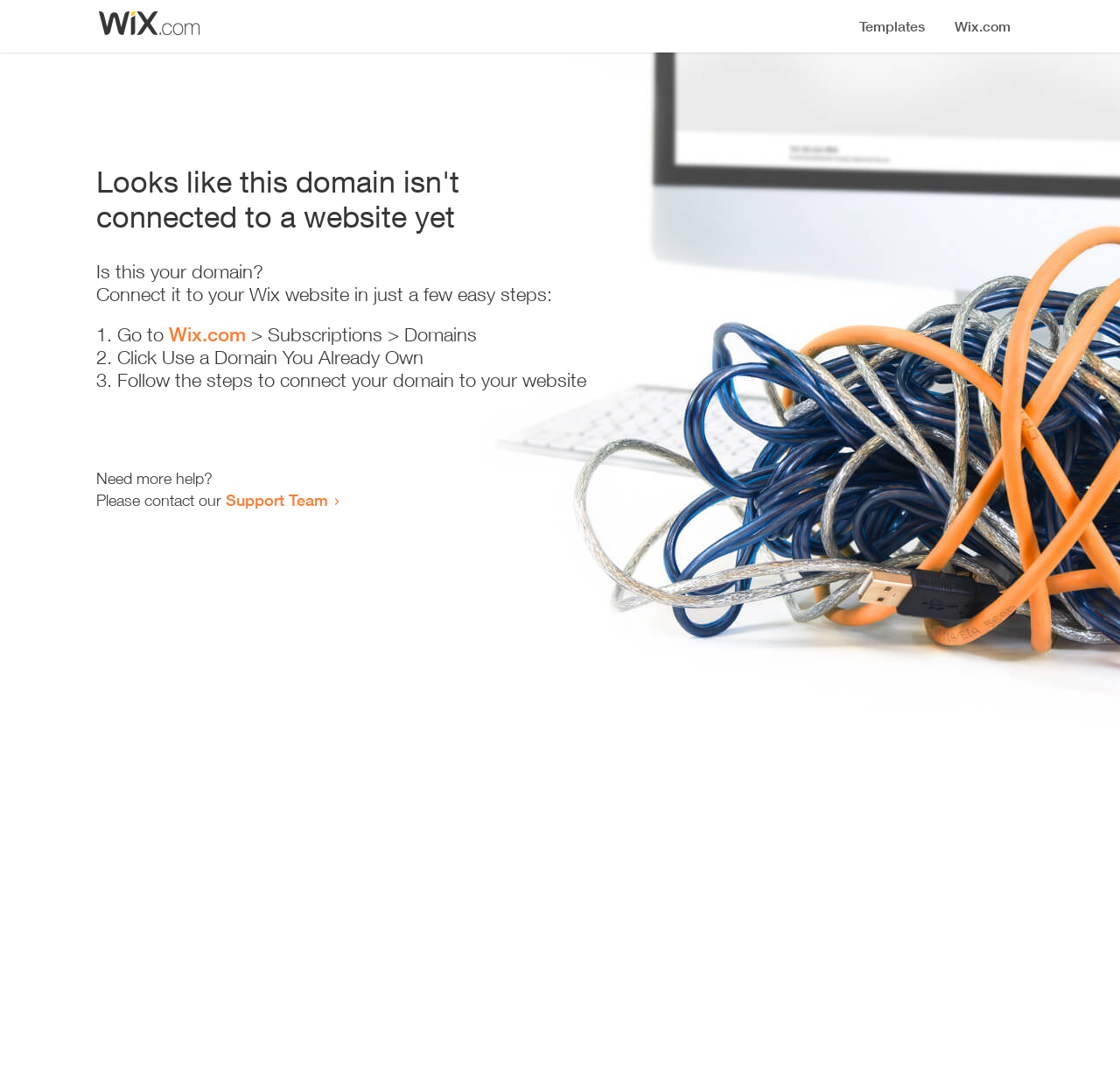Determine the main heading of the webpage and generate its text.

Looks like this domain isn't
connected to a website yet